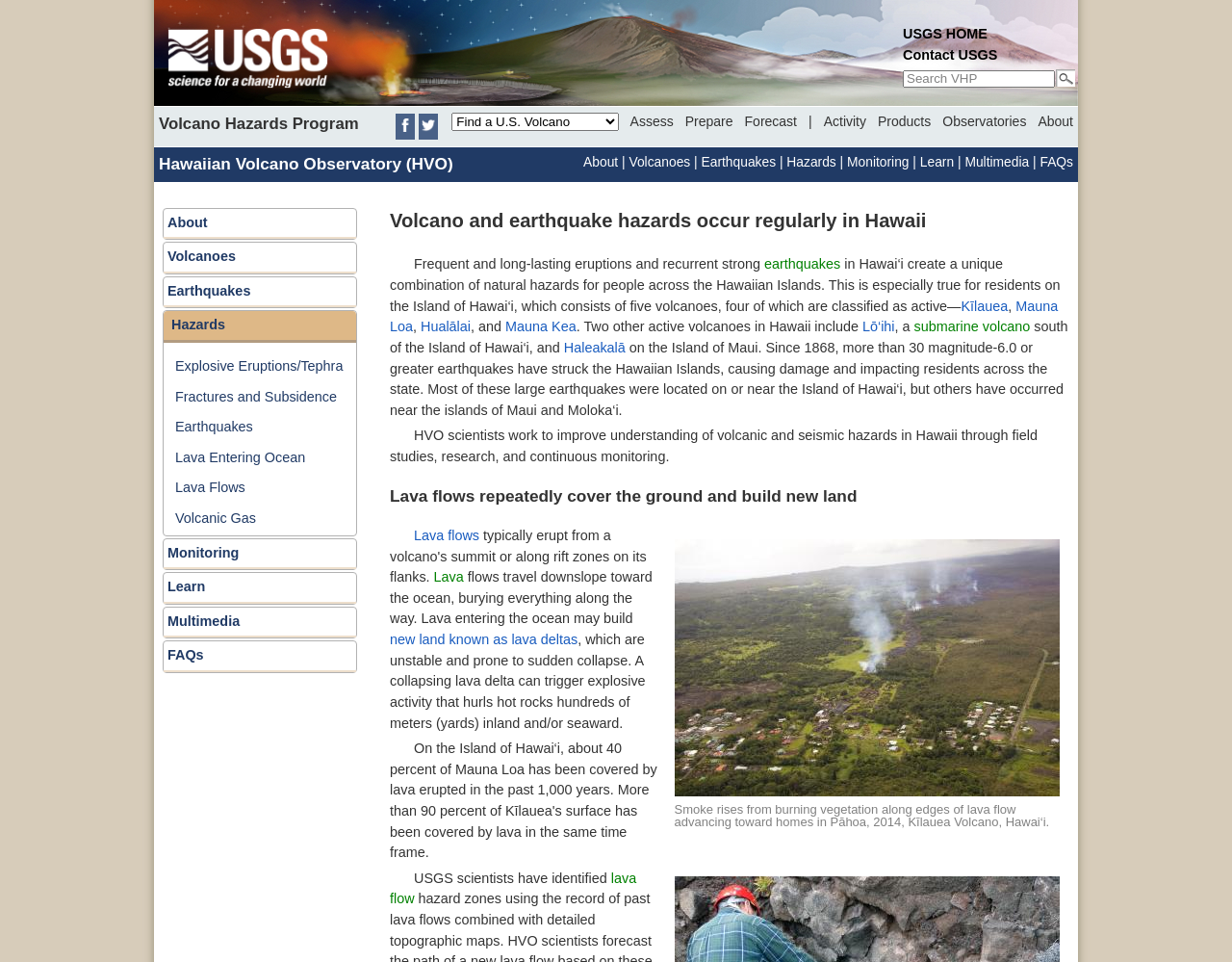Please locate the bounding box coordinates for the element that should be clicked to achieve the following instruction: "View lava flow image". Ensure the coordinates are given as four float numbers between 0 and 1, i.e., [left, top, right, bottom].

[0.547, 0.816, 0.86, 0.831]